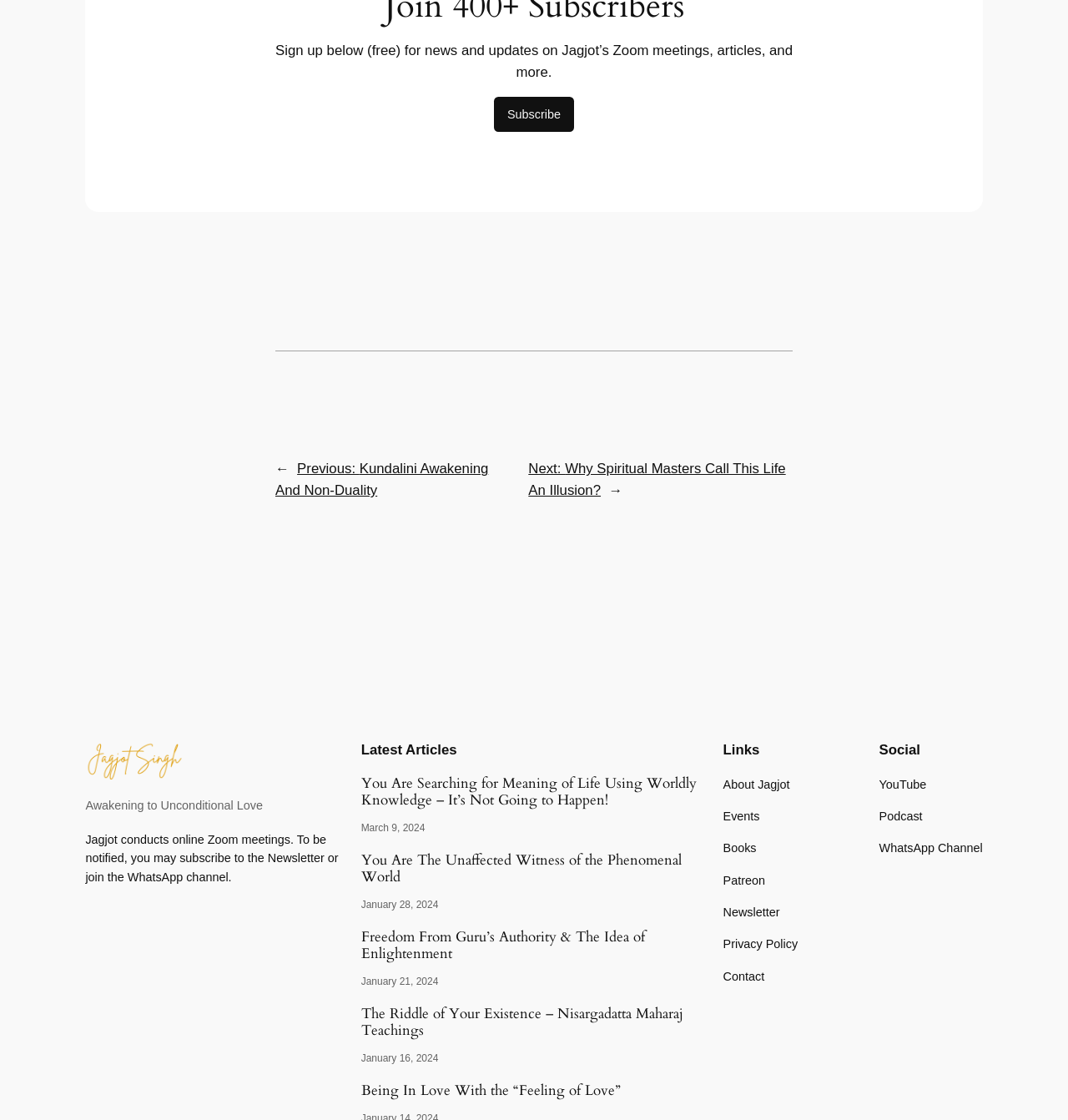Identify the bounding box coordinates of the element that should be clicked to fulfill this task: "Read the article 'You Are Searching for Meaning of Life Using Worldly Knowledge – It’s Not Going to Happen!'". The coordinates should be provided as four float numbers between 0 and 1, i.e., [left, top, right, bottom].

[0.338, 0.692, 0.662, 0.722]